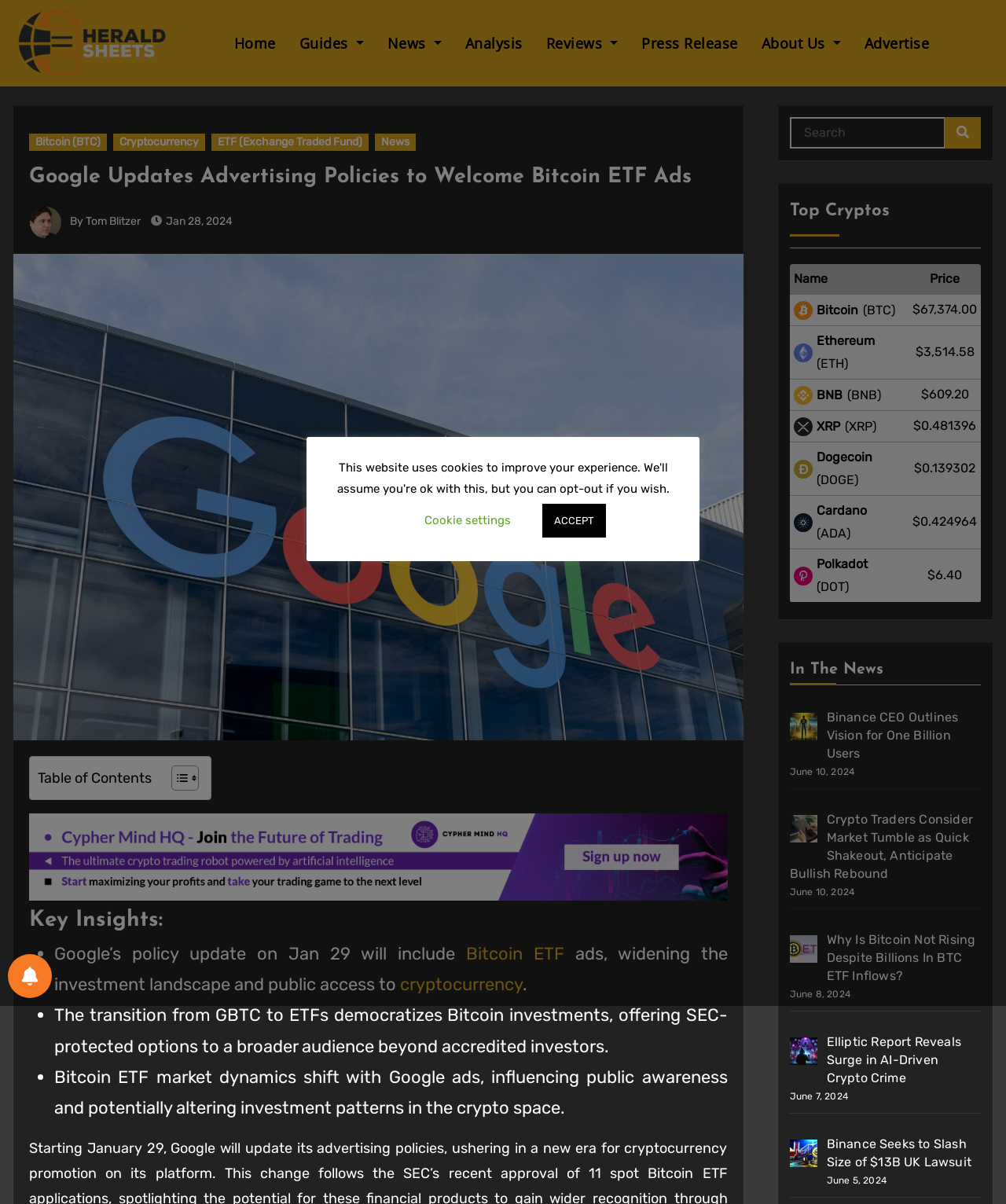What is the name of the cryptocurrency with the highest price in the table?
Offer a detailed and full explanation in response to the question.

The name of the cryptocurrency with the highest price in the table can be found by looking at the table and comparing the prices of the different cryptocurrencies, which shows that Bitcoin has the highest price.